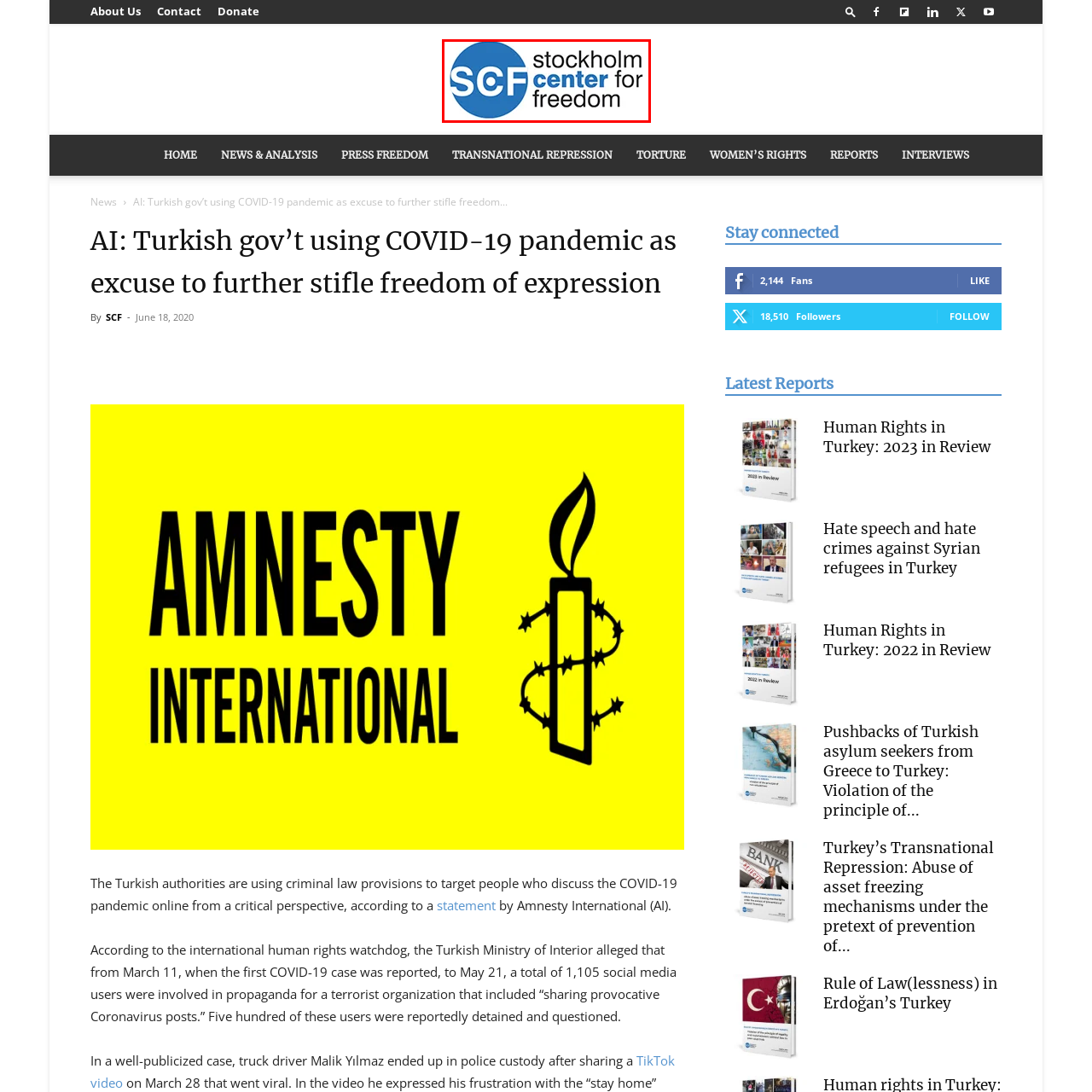Observe the area inside the red box, What is the font color of the letters 'SCF' in the logo? Respond with a single word or phrase.

White